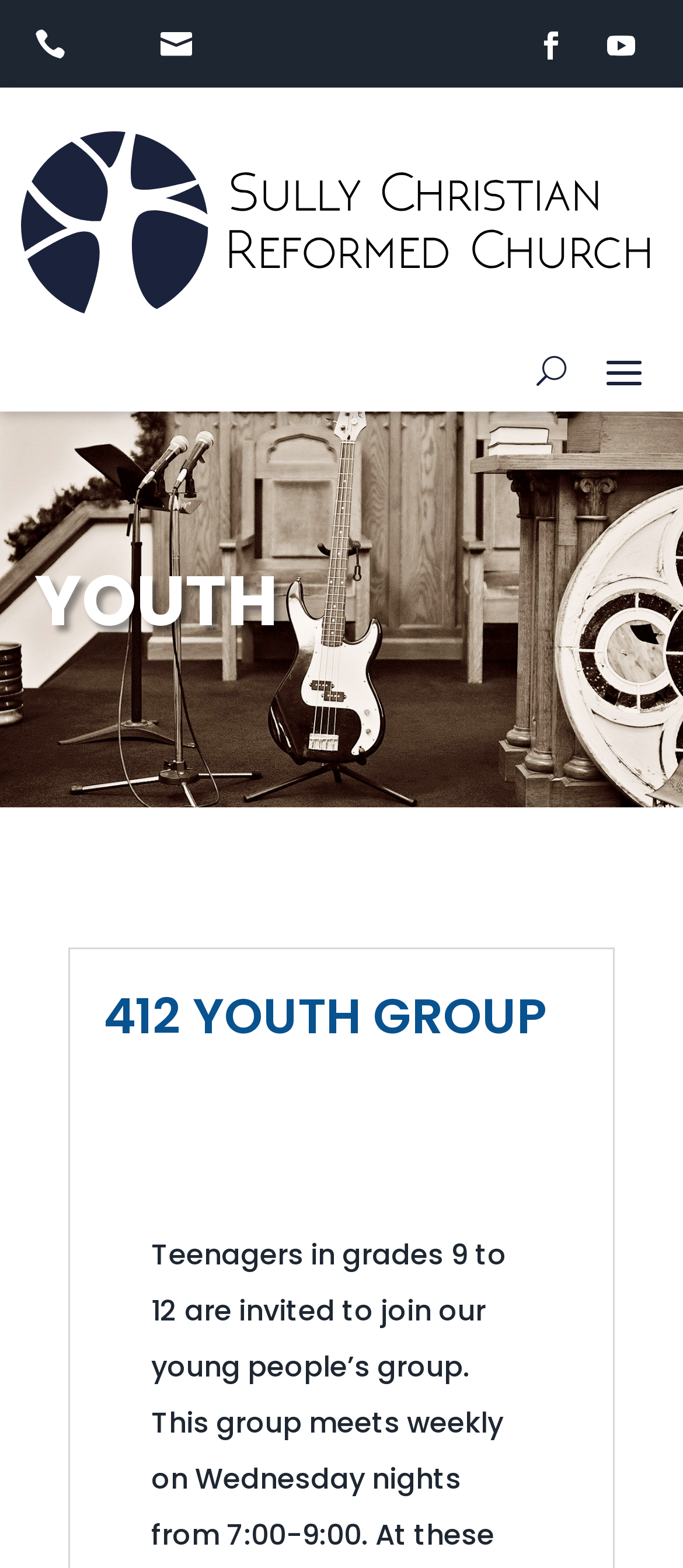Construct a comprehensive caption that outlines the webpage's structure and content.

The webpage is about the youth program at Sully Christian Reformed Church. At the top left, there are two small icons, represented by '\ue090' and '\ue076', which are likely social media links. Below these icons, the church's name "Sully Christian Reformed Church" is written in a prominent font, accompanied by an image of the church's logo. 

On the top right, there are three links, represented by '\ue093', '\ue0a3', and a button labeled 'U'. These elements are likely navigation links or a search button.

The main content of the page is divided into two sections. The first section is headed by a large title "YOUTH" at the top center of the page. The second section is headed by a subheading "412 YOUTH GROUP" located below the "YOUTH" title, and slightly to the right. The "412 YOUTH GROUP" heading also contains a link to the same title.